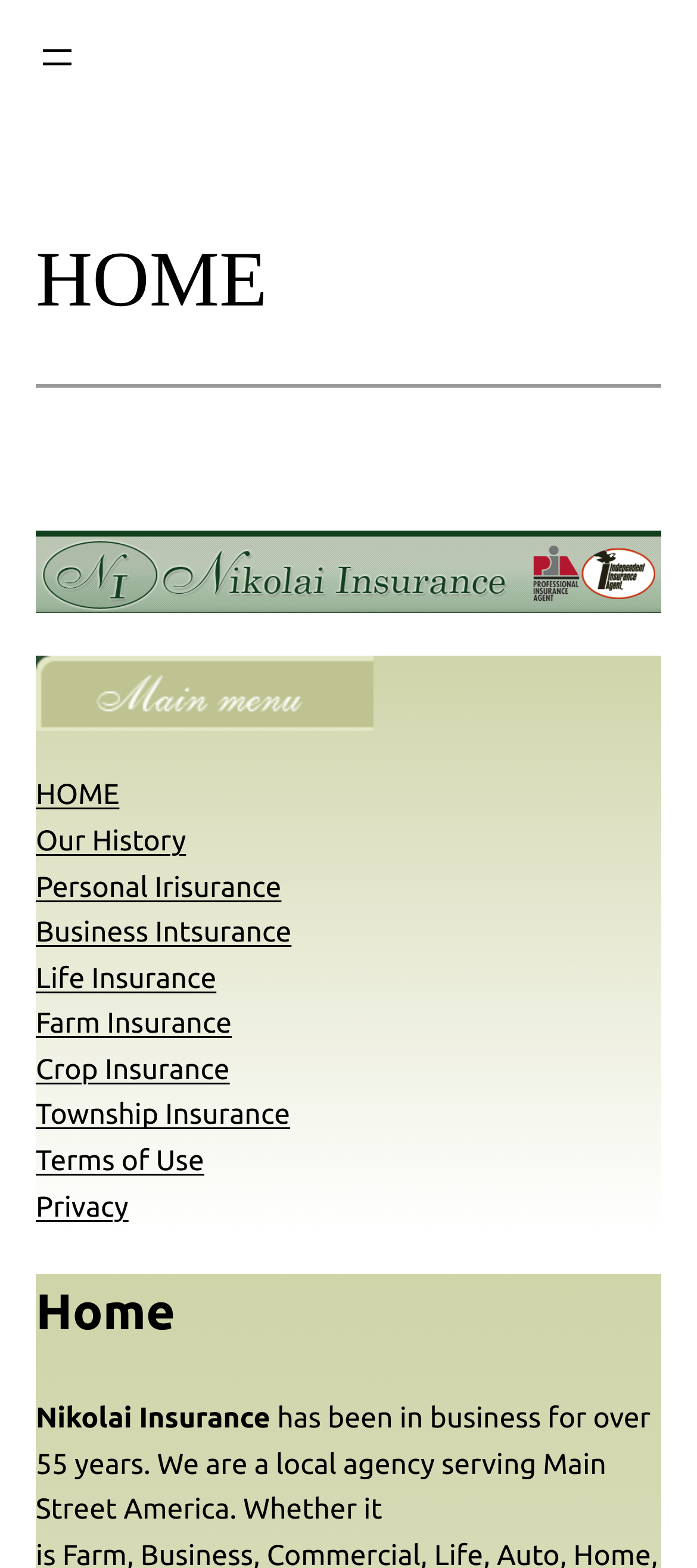Please locate the bounding box coordinates for the element that should be clicked to achieve the following instruction: "Go to the home page". Ensure the coordinates are given as four float numbers between 0 and 1, i.e., [left, top, right, bottom].

[0.051, 0.497, 0.171, 0.518]